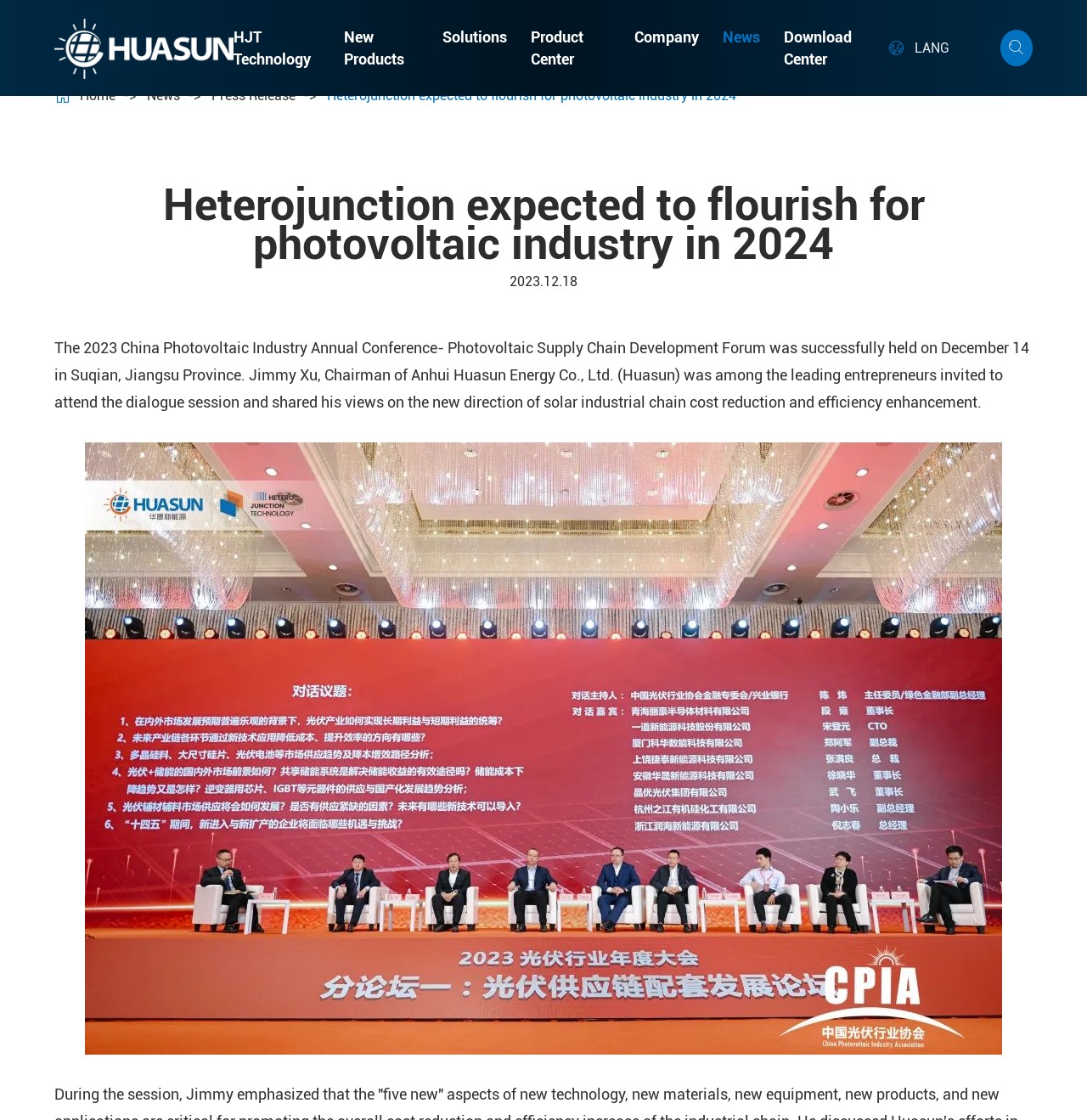Provide a one-word or one-phrase answer to the question:
What is the date of the conference mentioned in the webpage?

December 14